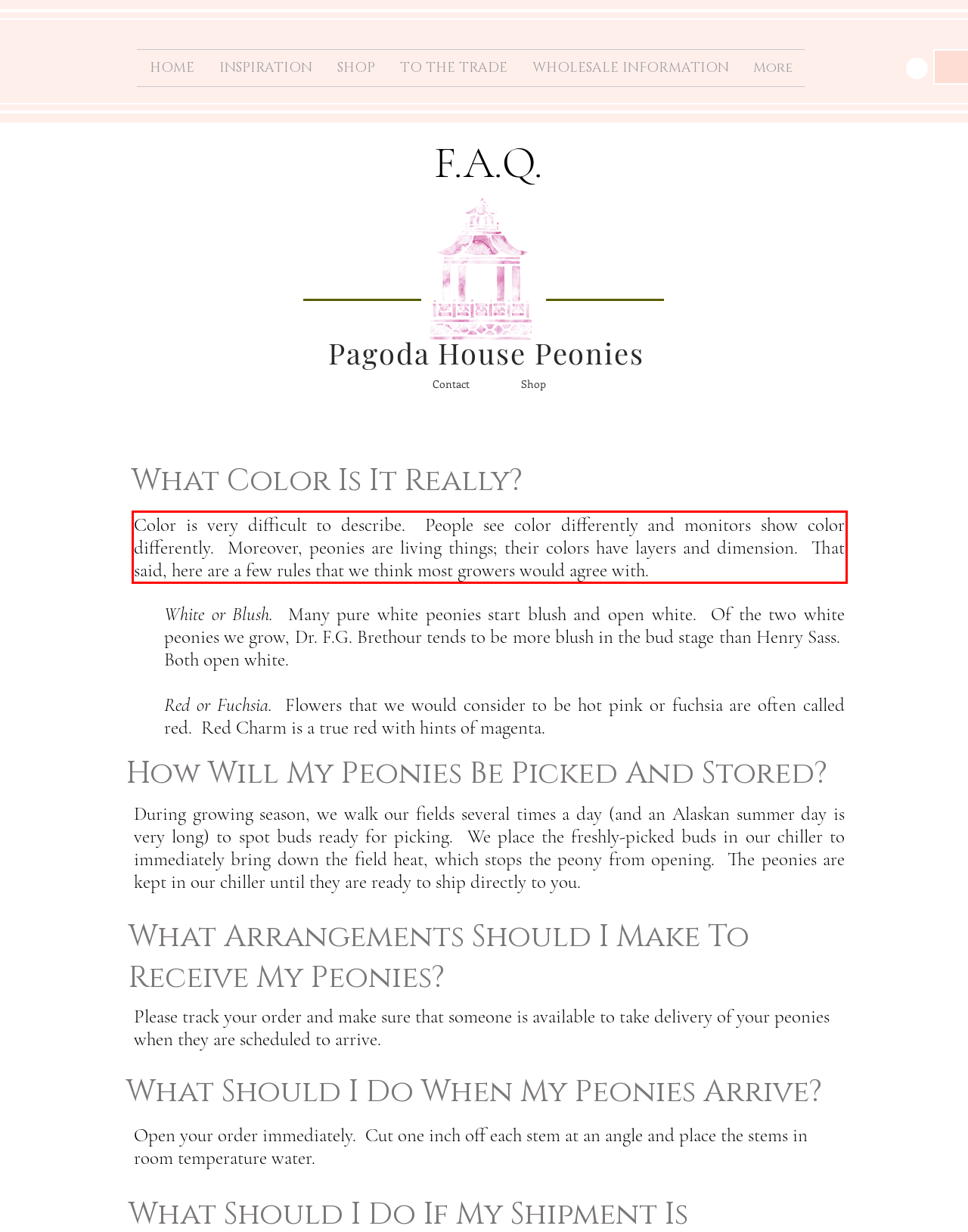Perform OCR on the text inside the red-bordered box in the provided screenshot and output the content.

Color is very difficult to describe. People see color differently and monitors show color differently. Moreover, peonies are living things; their colors have layers and dimension. That said, here are a few rules that we think most growers would agree with.